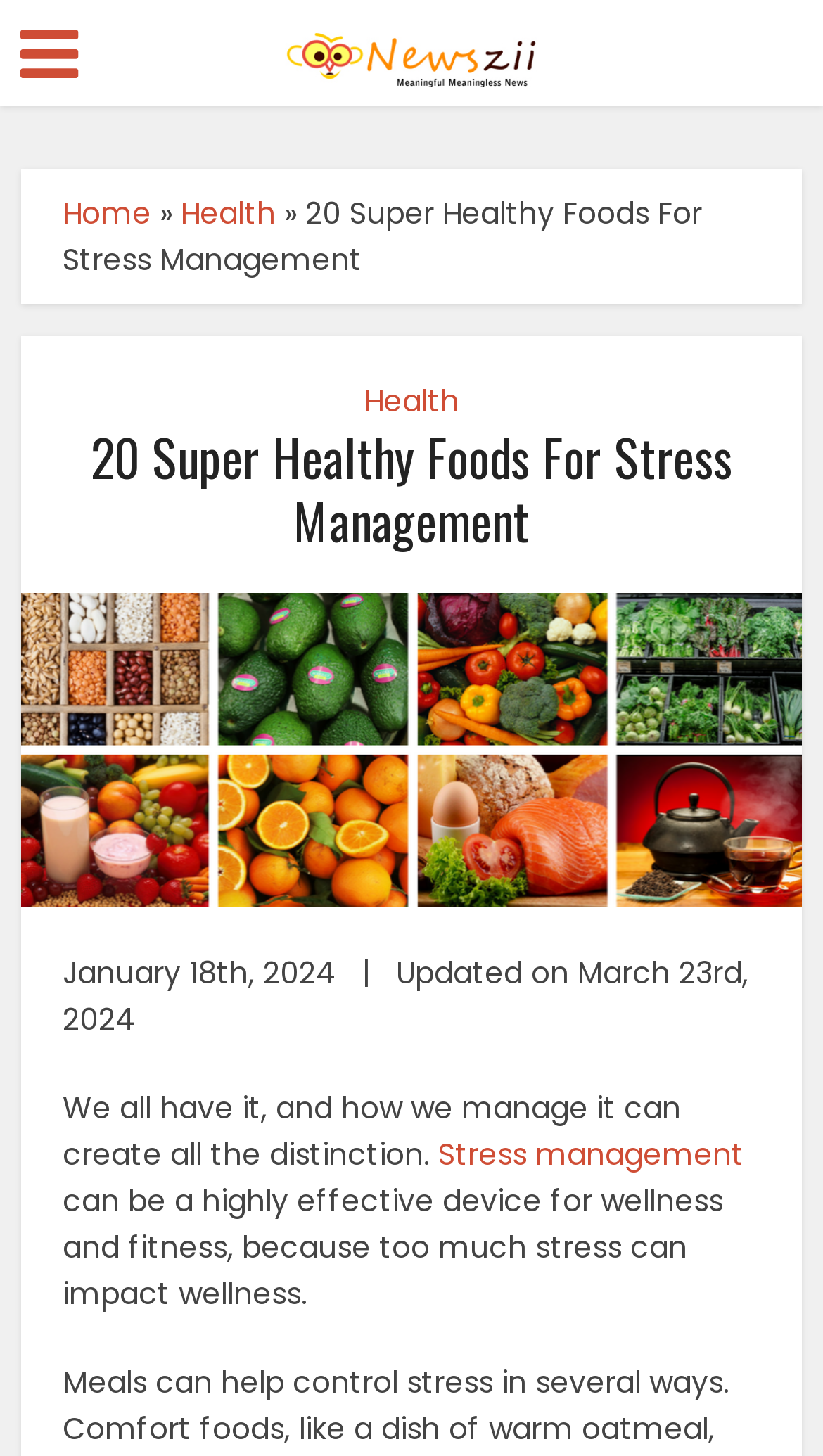From the element description Stress management, predict the bounding box coordinates of the UI element. The coordinates must be specified in the format (top-left x, top-left y, bottom-right x, bottom-right y) and should be within the 0 to 1 range.

[0.533, 0.778, 0.904, 0.807]